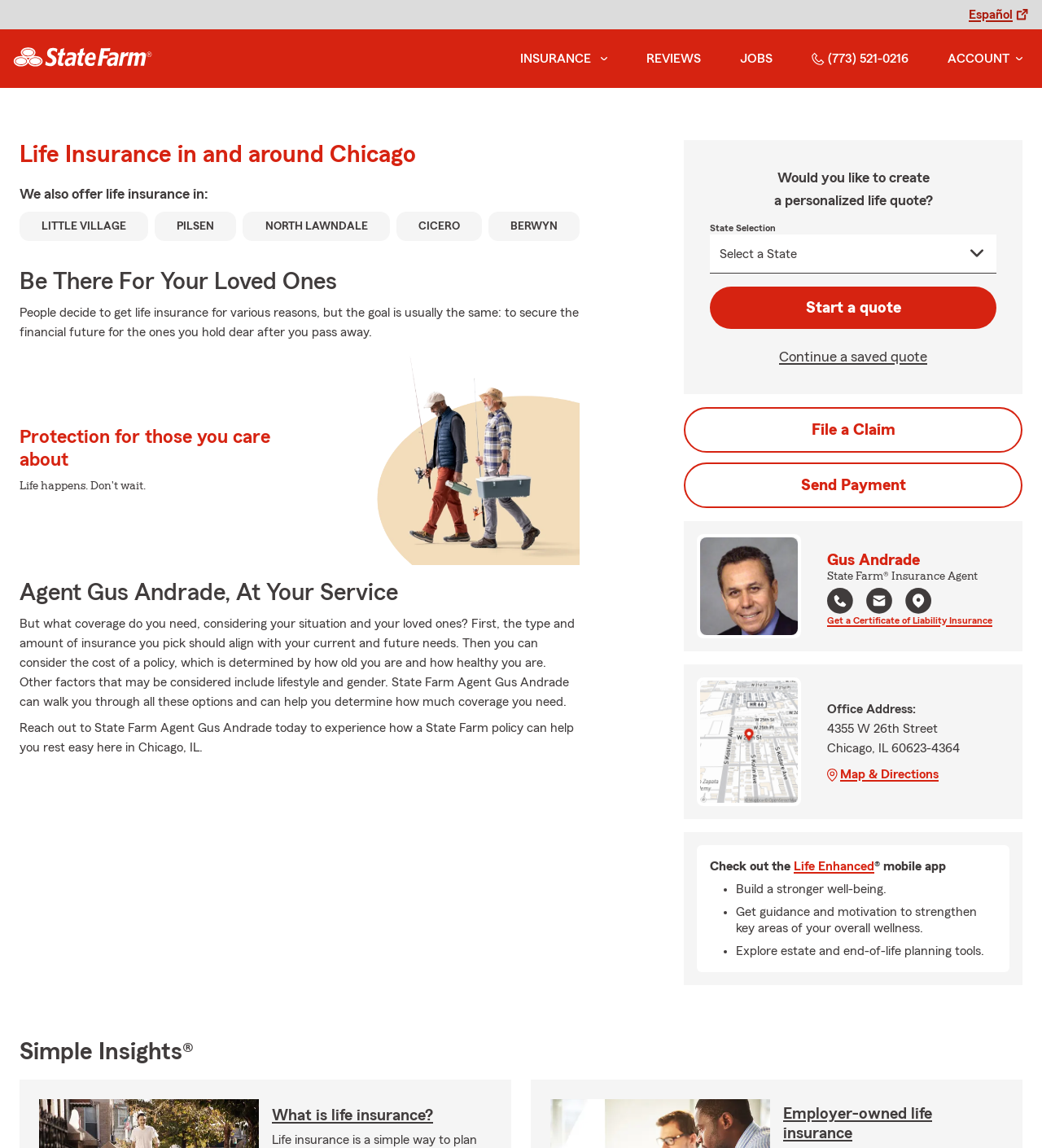Extract the main headline from the webpage and generate its text.

Life Insurance in and around Chicago